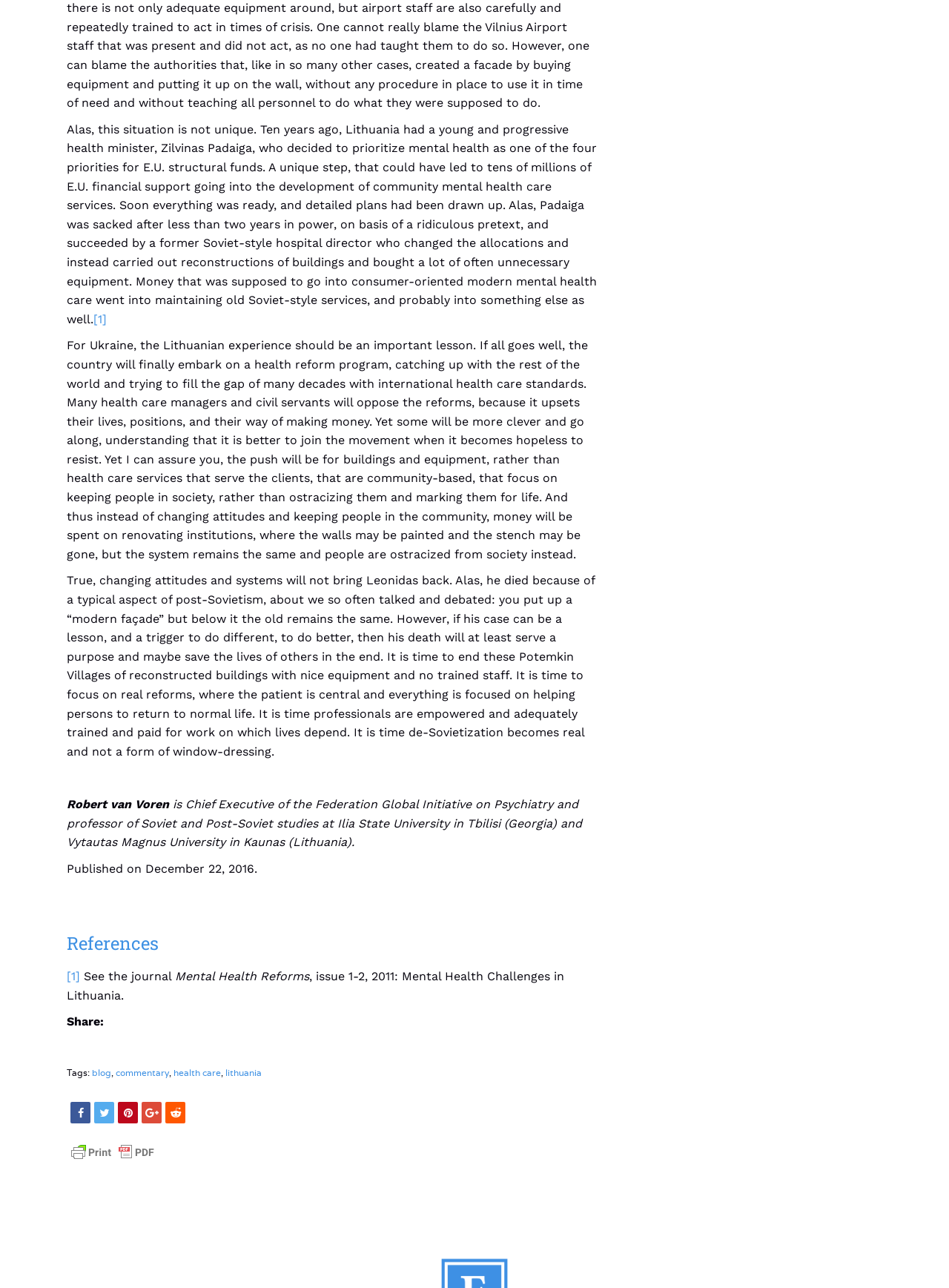Give a one-word or phrase response to the following question: What is the name of the journal mentioned in the article?

Mental Health Reforms